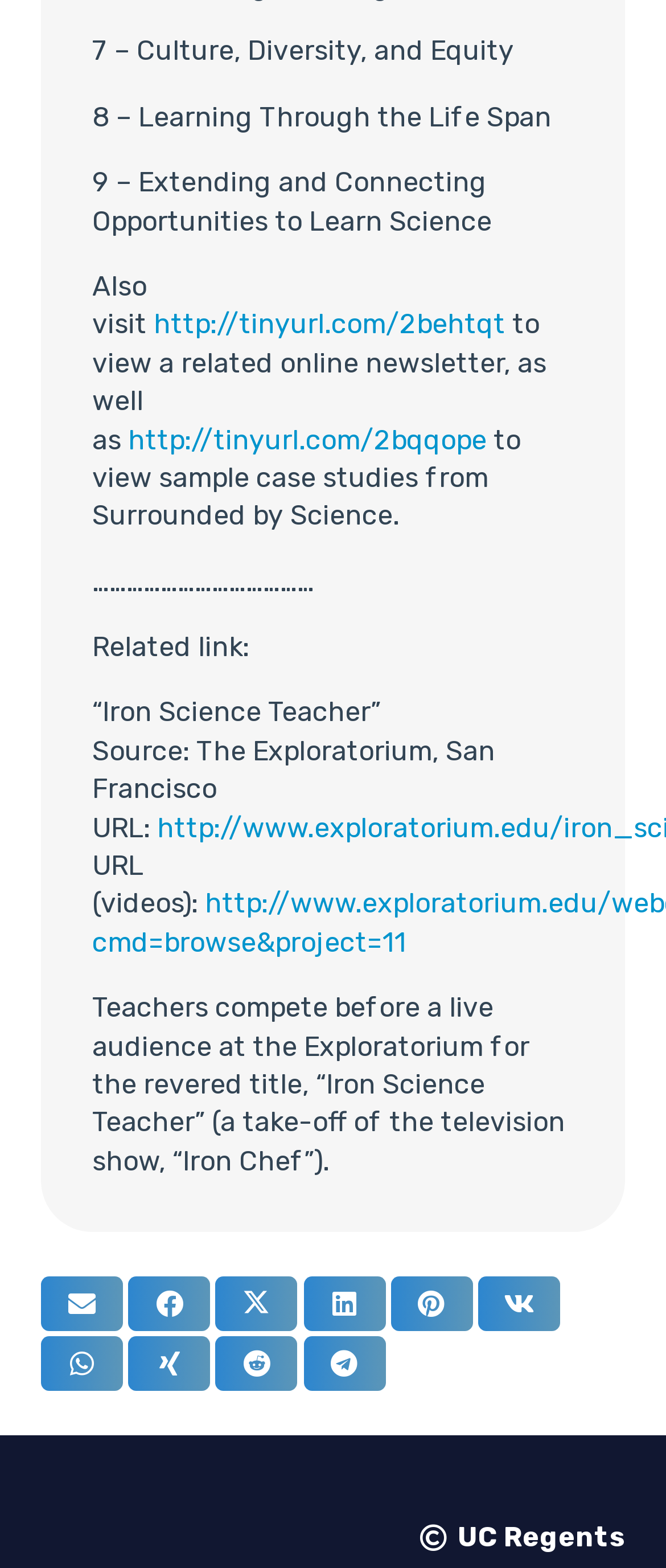Please identify the bounding box coordinates of where to click in order to follow the instruction: "Share this on Twitter".

[0.324, 0.814, 0.447, 0.849]